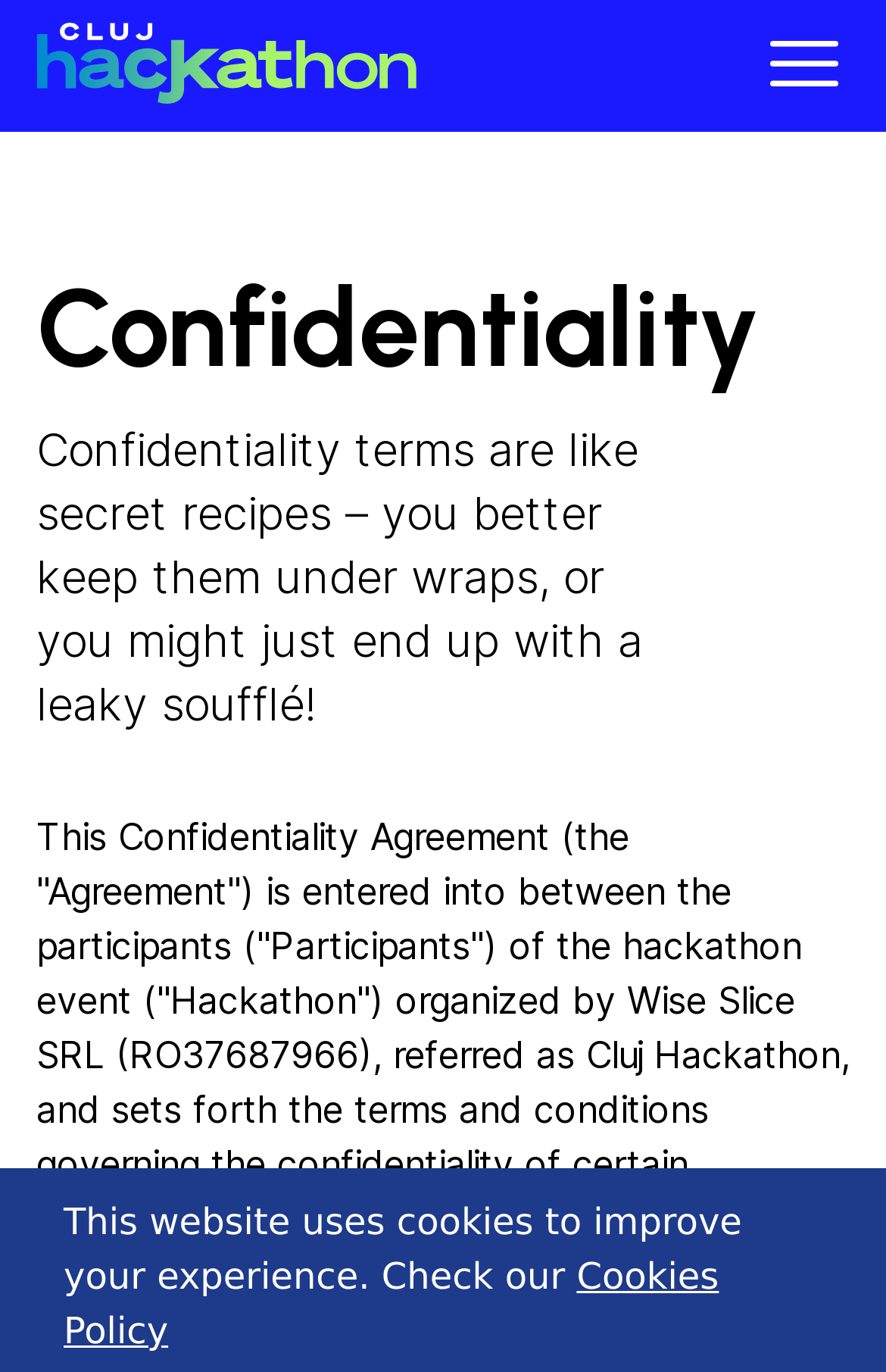Please examine the image and provide a detailed answer to the question: What is the purpose of the cookies policy?

The purpose of the cookies policy is mentioned in the text as 'to improve your experience', which suggests that the cookies are used to enhance the user's experience on the website.